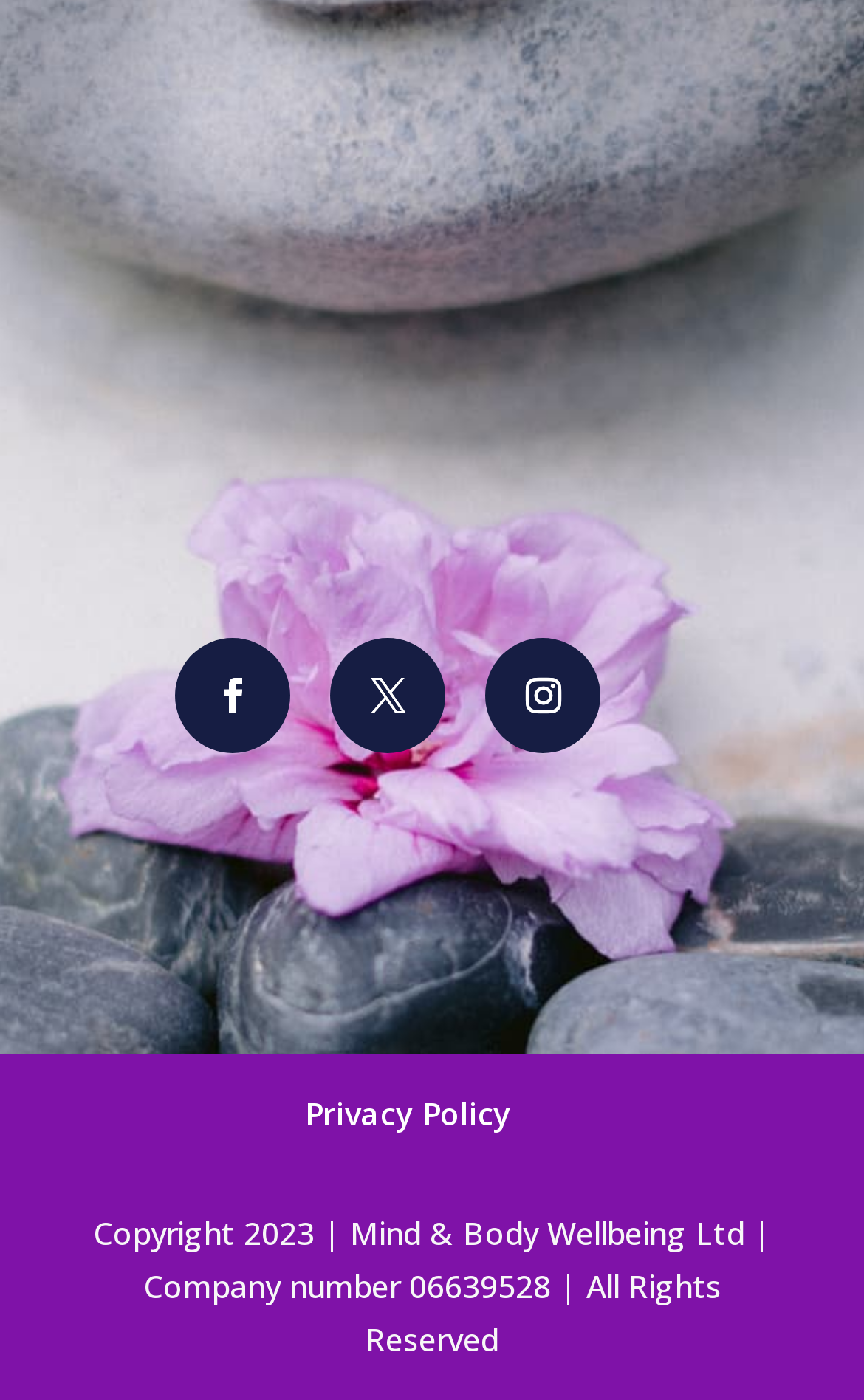What is the company name?
Look at the webpage screenshot and answer the question with a detailed explanation.

I found the company name 'Mind & Body Wellbeing Ltd' in the copyright information at the bottom of the webpage, which also includes the company number.